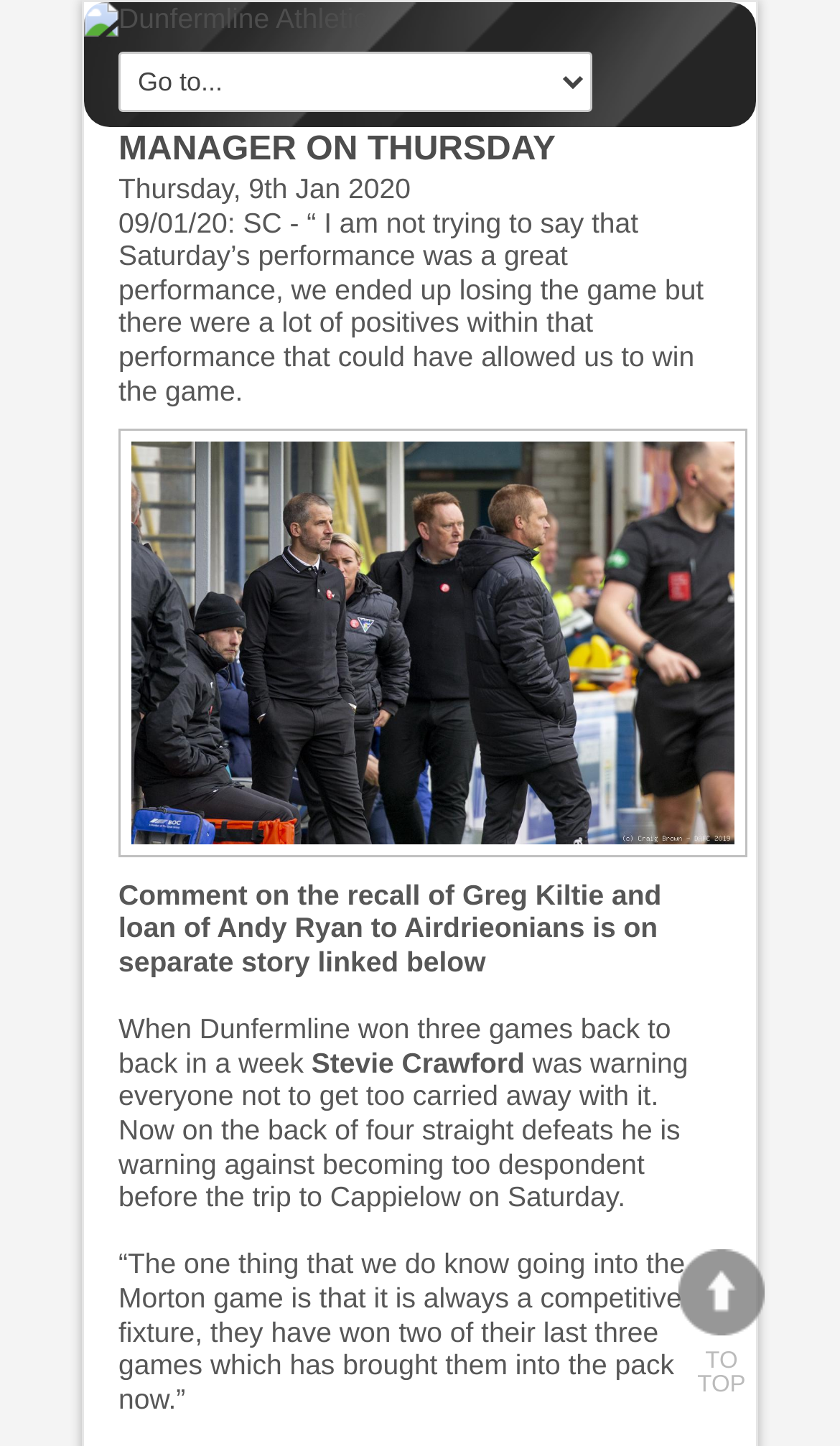Detail the webpage's structure and highlights in your description.

The webpage is about Dunfermline Athletic Football Club, specifically an article titled "Manager on Thursday". At the top-left corner, there is a link to the club's homepage, accompanied by a small image of the club's logo. 

Below the title, there is a combobox that allows users to select options, although it is not expanded by default. 

The main content of the article is divided into several sections. The first section has a heading "MANAGER ON THURSDAY" and a subheading "Thursday, 9th Jan 2020". Below this, there is a quote from the manager, Stevie Crawford, discussing the team's recent performance. 

To the right of the quote, there is an image, likely a photo of the manager or a related scene. 

The article continues with more quotes and paragraphs, discussing the team's recent games and the manager's thoughts on their performance. There is also a mention of a separate story about the recall of Greg Kiltie and the loan of Andy Ryan to Airdrieonians. 

At the bottom of the page, there is a link to return to the top of the page, labeled "TO TOP".